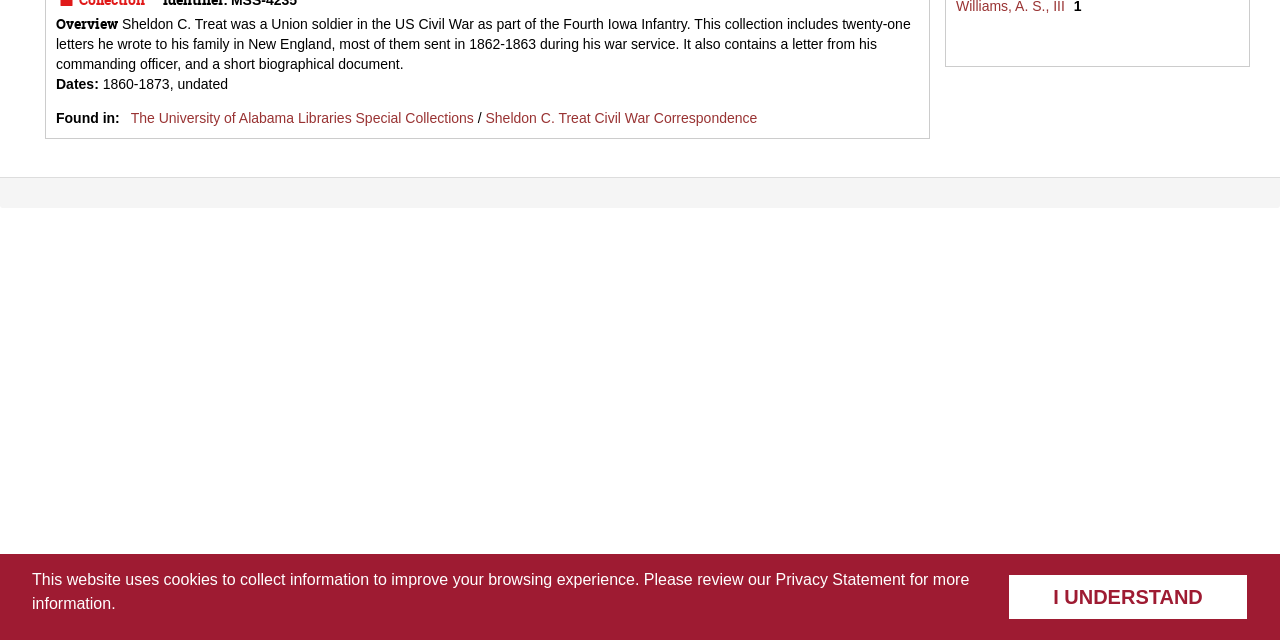From the element description I understand, predict the bounding box coordinates of the UI element. The coordinates must be specified in the format (top-left x, top-left y, bottom-right x, bottom-right y) and should be within the 0 to 1 range.

[0.788, 0.897, 0.975, 0.969]